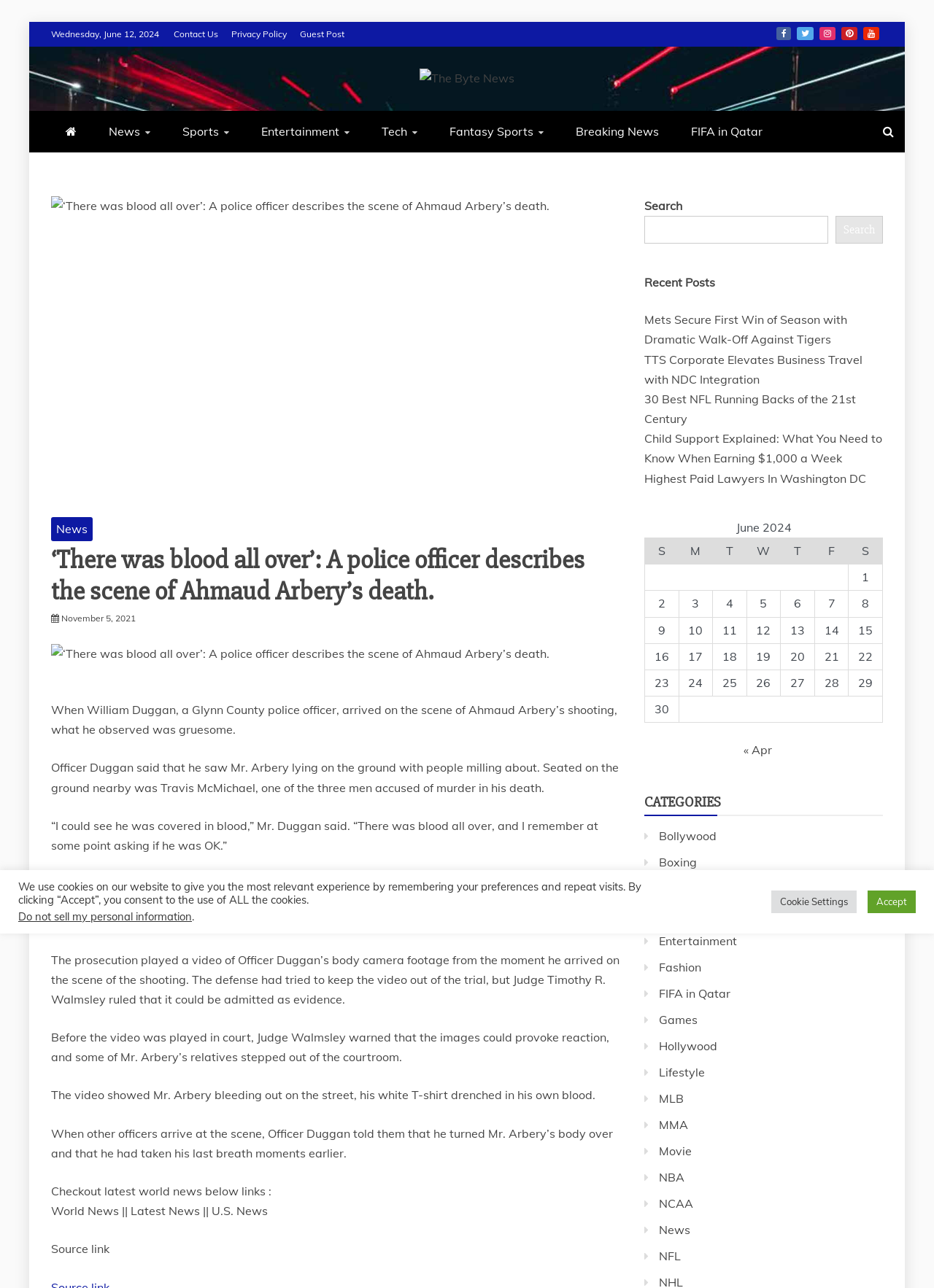Describe all the key features of the webpage in detail.

This webpage is an article from The Byte News, a news and entertainment website. At the top, there is a navigation bar with links to various sections, including News, Sports, Entertainment, and Tech. Below the navigation bar, there is a header with the website's logo and a search bar.

The main content of the webpage is an article about the trial of Ahmaud Arbery's death, with a headline that reads "‘There was blood all over’: A police officer describes the scene of Ahmaud Arbery’s death." The article is divided into several paragraphs, with the first paragraph describing the scene of the shooting as observed by Officer William Duggan. The subsequent paragraphs provide more details about the trial, including the testimony of Officer Duggan and the video footage from his body camera.

To the right of the article, there is a sidebar with links to recent posts, including news articles and sports updates. Below the sidebar, there is a calendar for June 2024, with numbers indicating the days of the month.

At the bottom of the webpage, there are links to various social media platforms, including Facebook, Twitter, Instagram, Pinterest, and YouTube. There are also links to the website's contact page, privacy policy, and guest post guidelines.